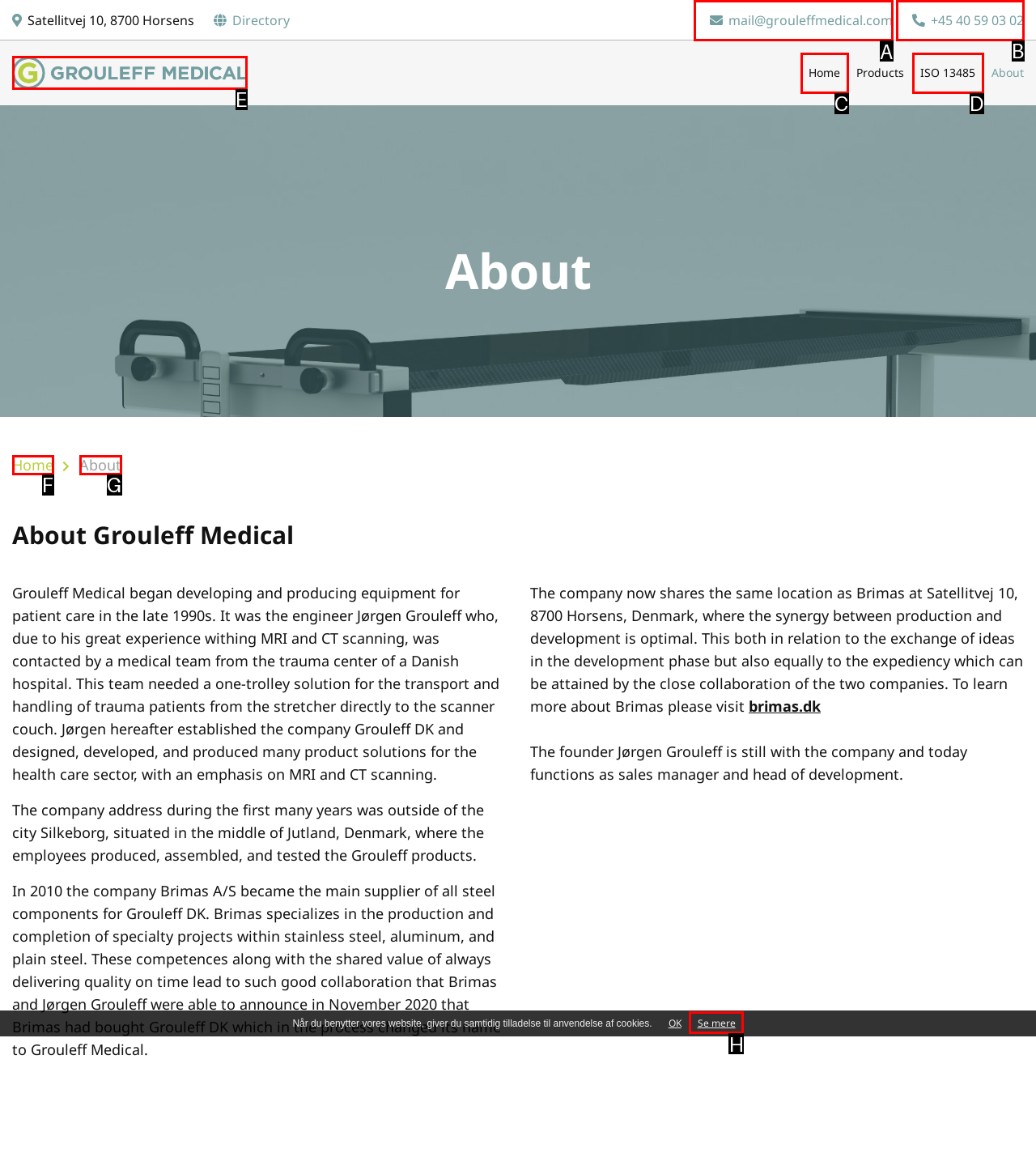Tell me which one HTML element I should click to complete the following task: Click the 'mail@grouleffmedical.com' link
Answer with the option's letter from the given choices directly.

A